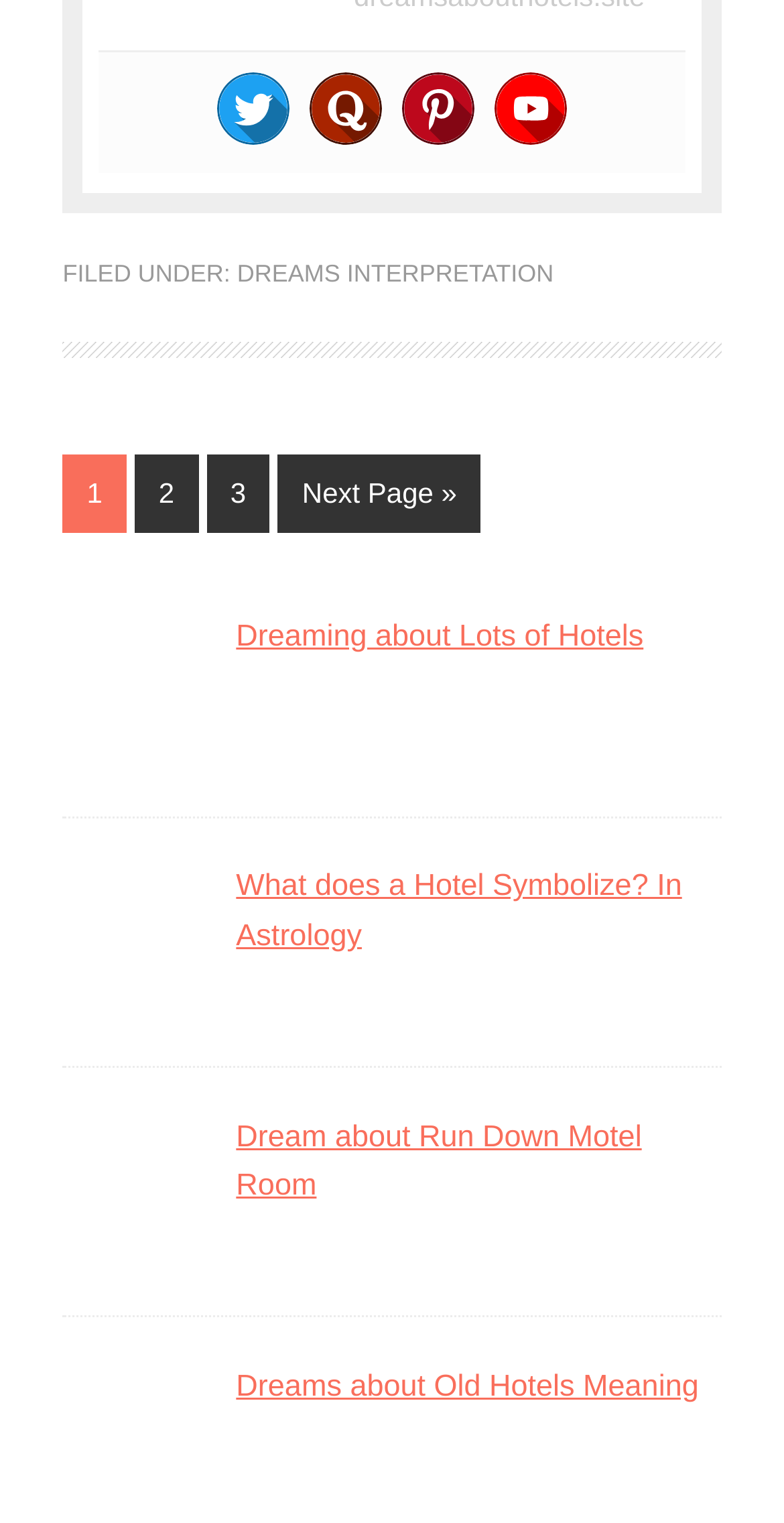Please provide a short answer using a single word or phrase for the question:
How many pages of content are available?

At least 3